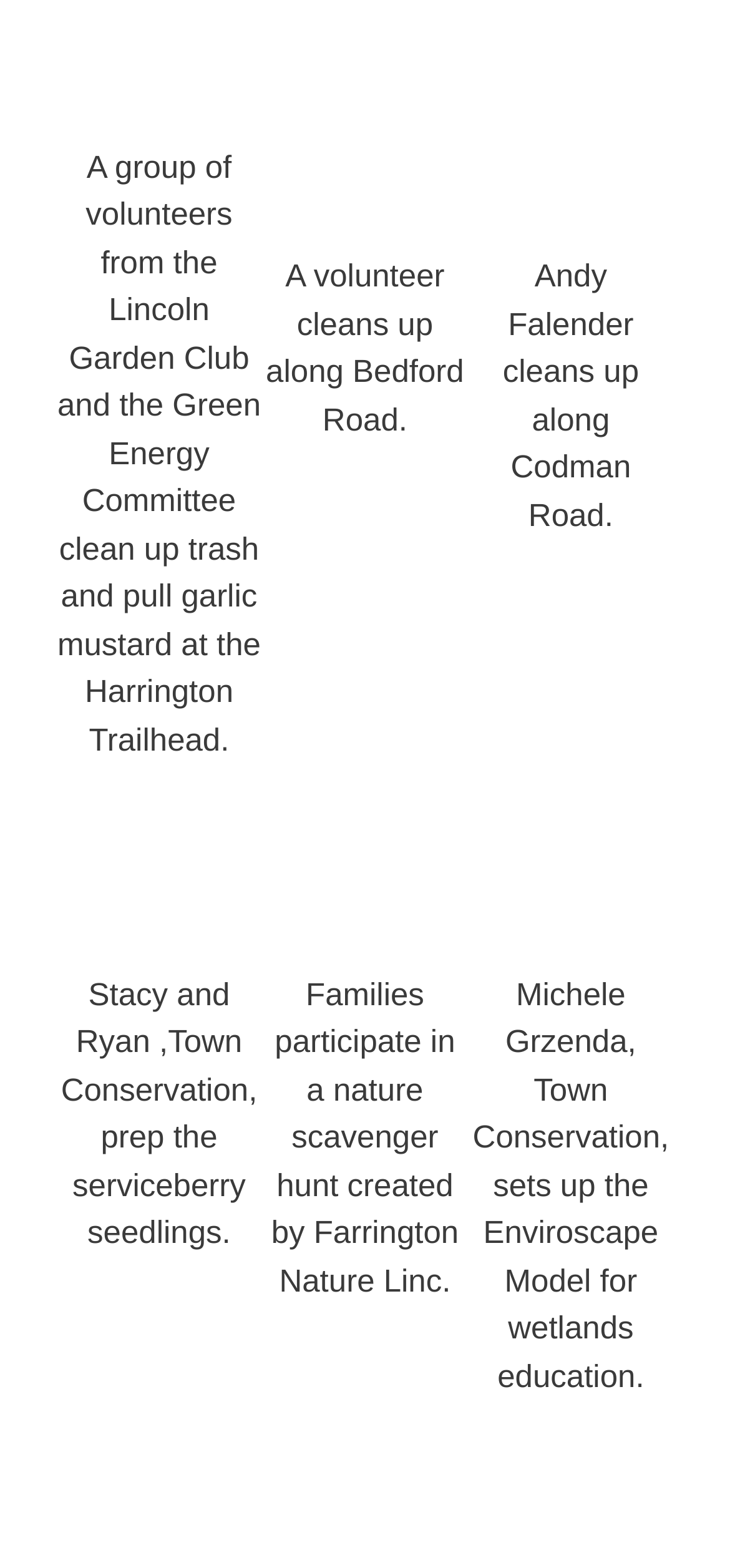Answer the question with a brief word or phrase:
How many images are on the webpage?

7